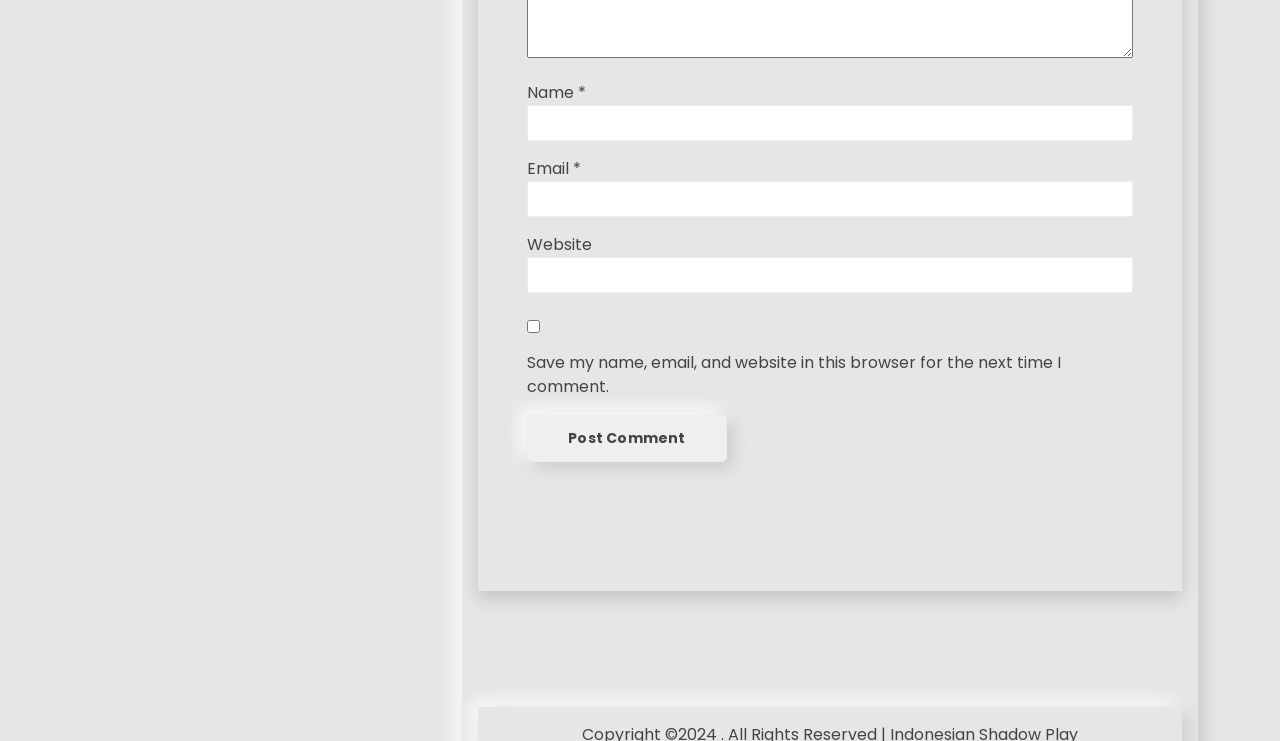Observe the image and answer the following question in detail: How many form fields are there in total?

There are four form fields in total: three text fields ('Name', 'Email', and 'Website') and one checkbox ('Save my name, email, and website in this browser for the next time I comment.').